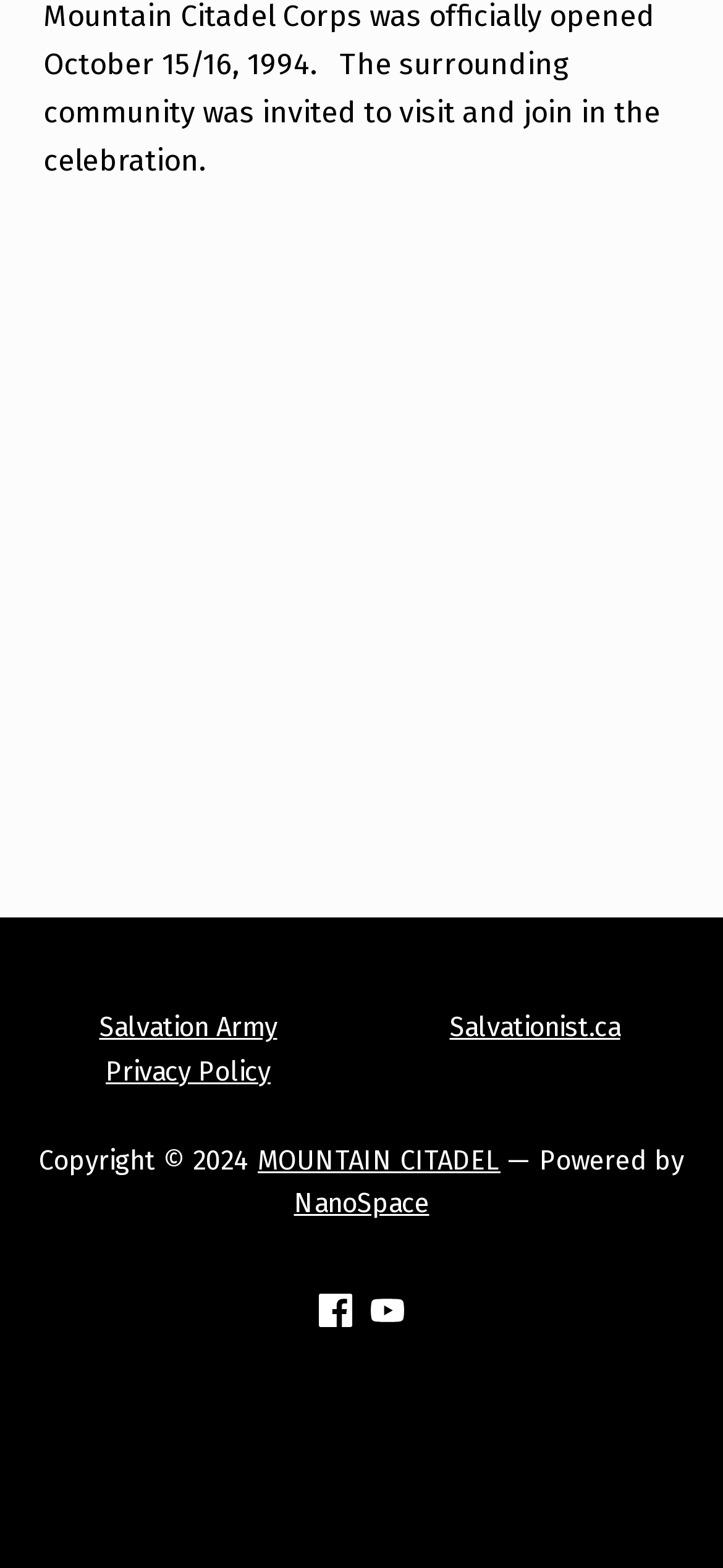Find the bounding box of the element with the following description: "Salvation Army". The coordinates must be four float numbers between 0 and 1, formatted as [left, top, right, bottom].

[0.137, 0.645, 0.383, 0.666]